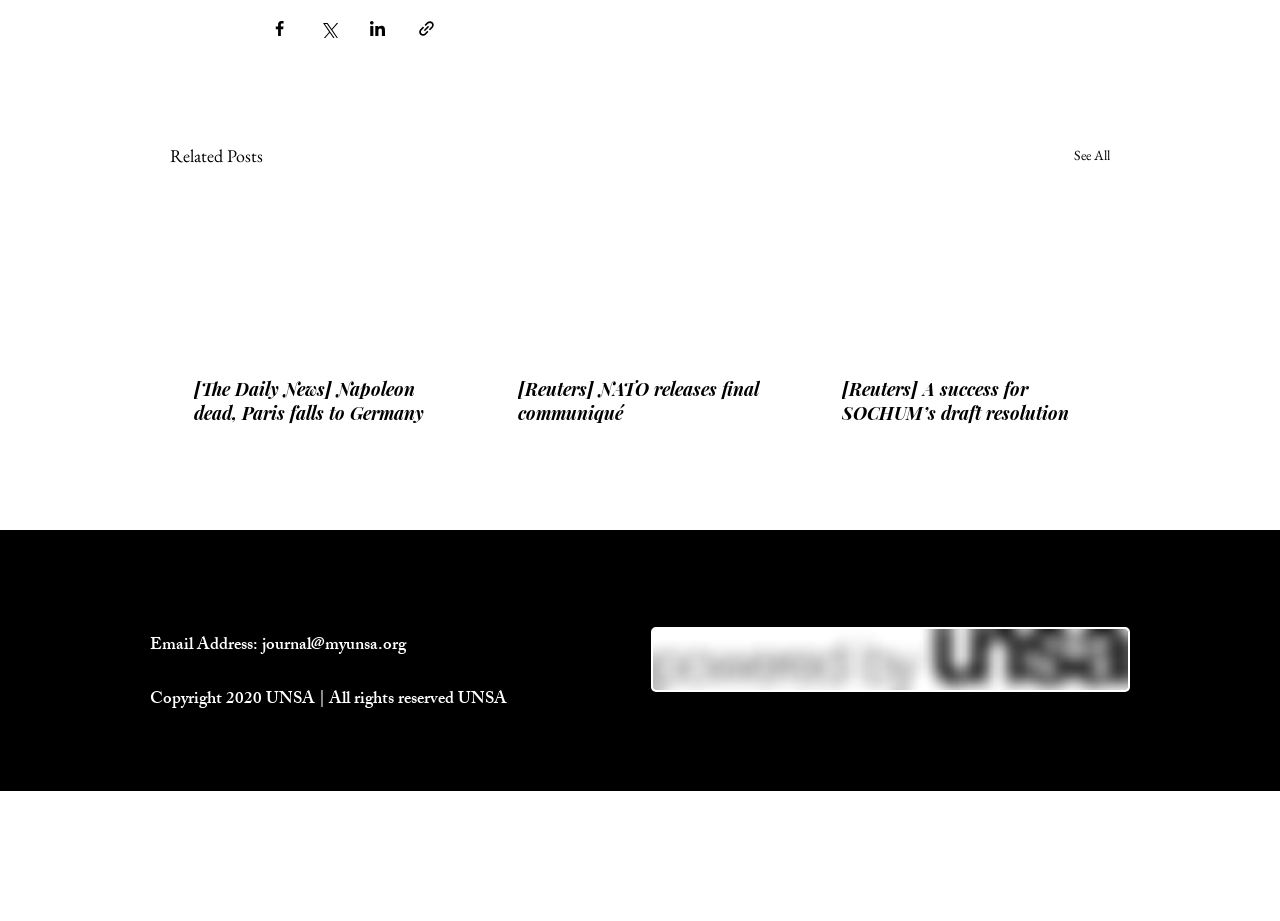Respond concisely with one word or phrase to the following query:
How many related posts are displayed?

3